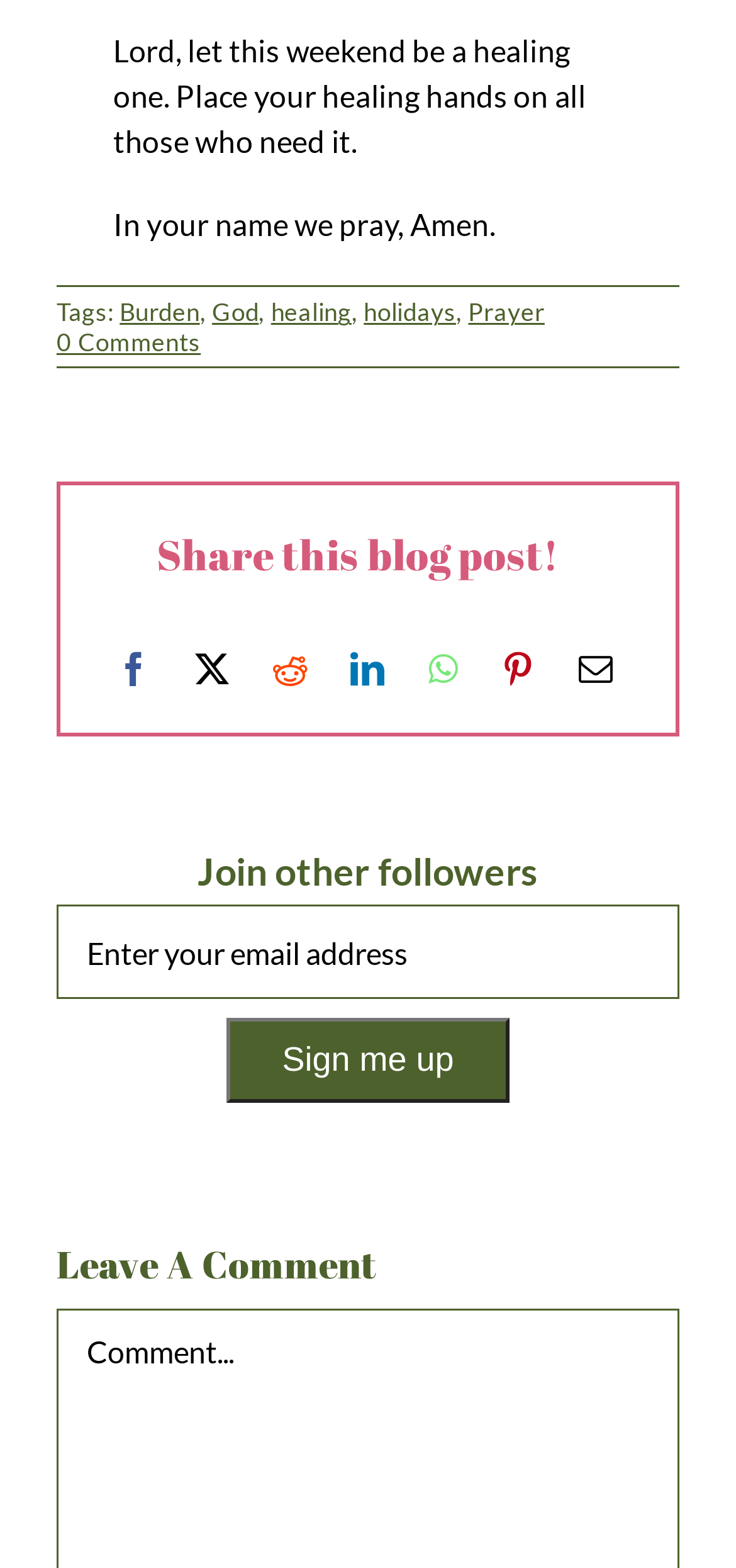Find the bounding box coordinates for the area that must be clicked to perform this action: "Click the 'Facebook' link to share".

[0.133, 0.409, 0.231, 0.443]